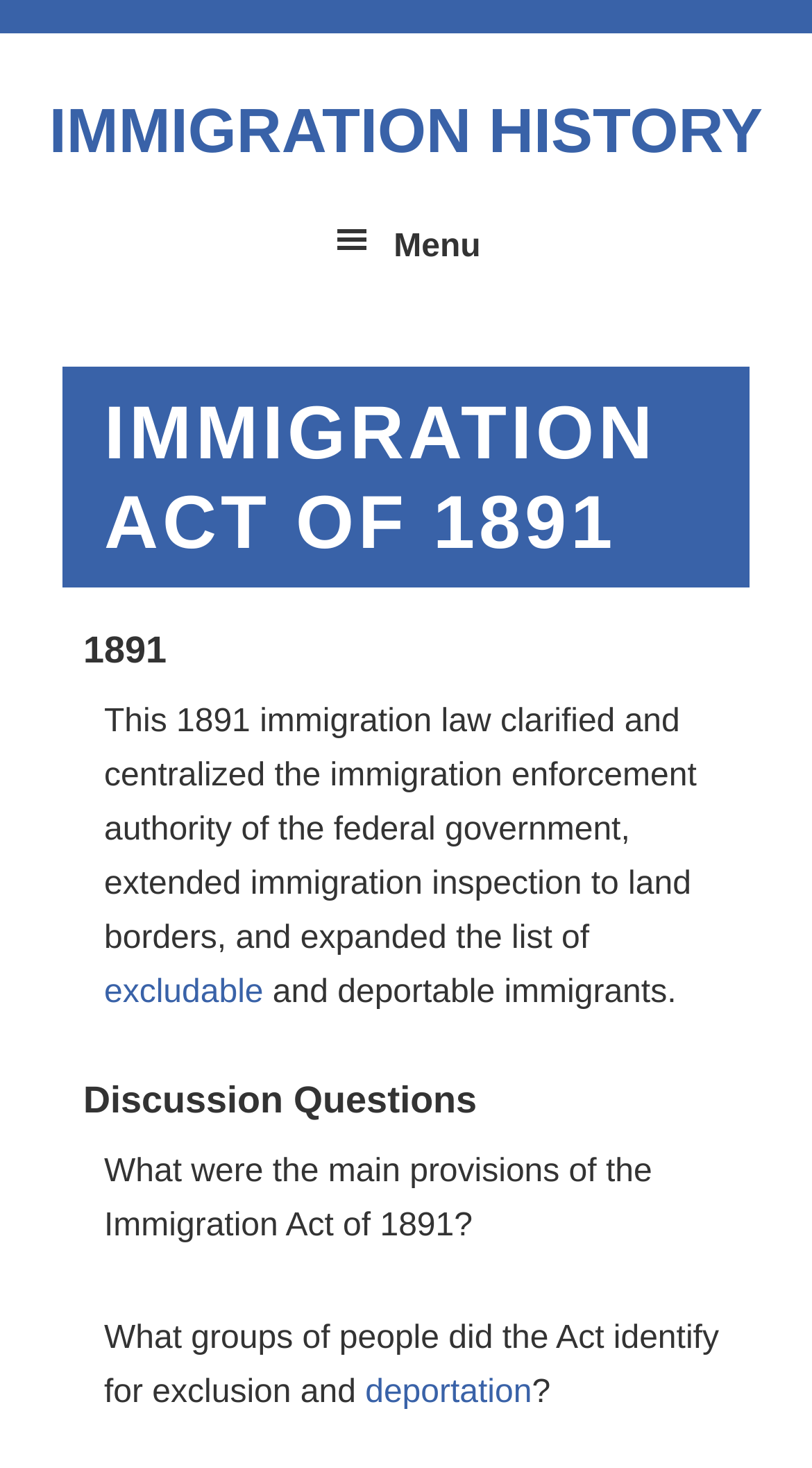Locate the bounding box of the user interface element based on this description: "Immigration History".

[0.061, 0.067, 0.939, 0.114]